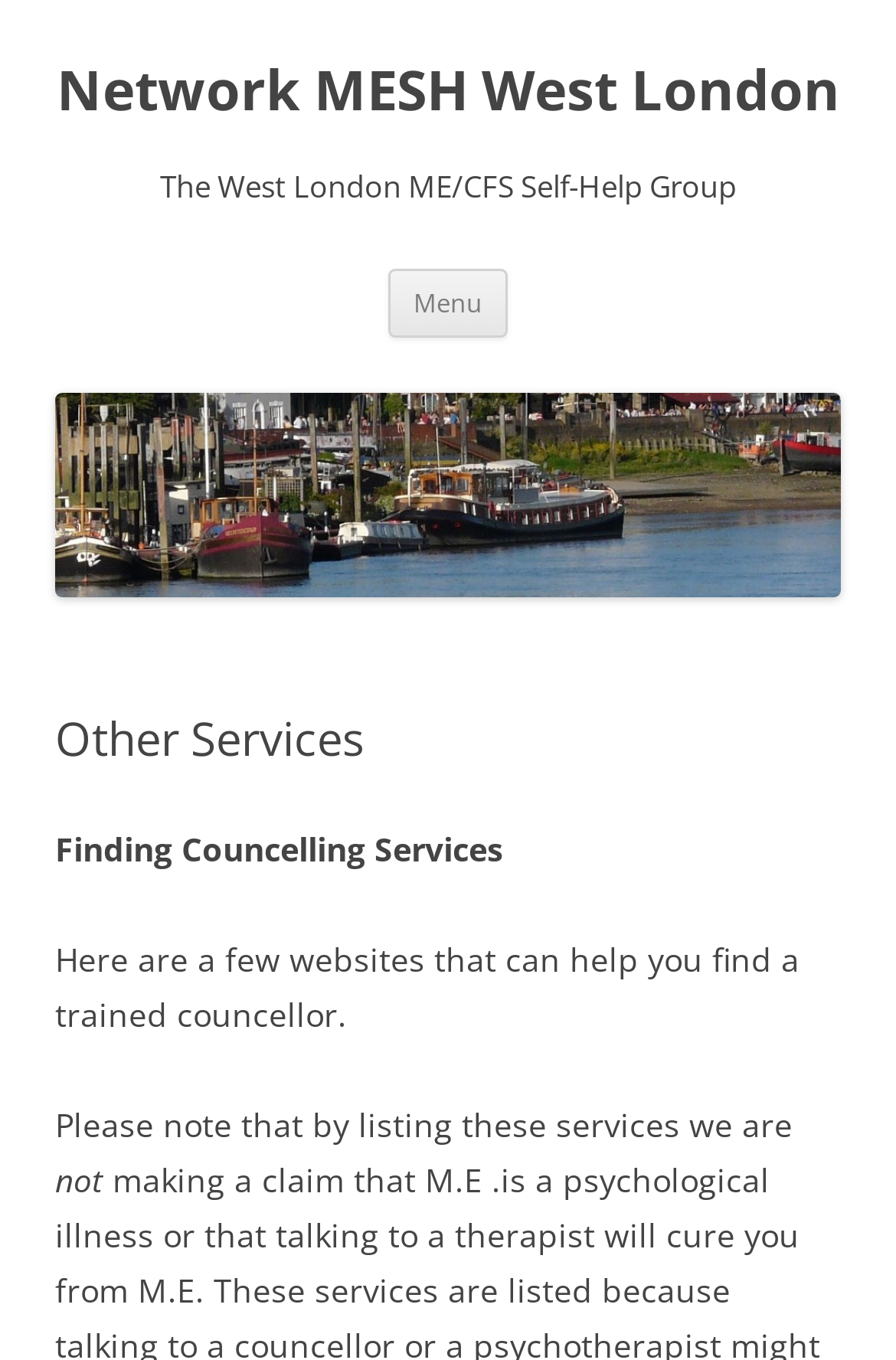Describe all the key features and sections of the webpage thoroughly.

The webpage is about Other Services provided by Network MESH West London. At the top, there is a large heading that reads "Network MESH West London" which is also a link. Below it, there is a smaller heading that says "The West London ME/CFS Self-Help Group". 

On the right side of the top section, there is a button labeled "Menu" and a link that says "Skip to content". 

Further down, there is a link to "Network MESH West London" accompanied by an image with the same name. Below the image, there is a header section with a heading that says "Other Services". 

Under the "Other Services" heading, there are three paragraphs of text. The first paragraph is titled "Finding Councelling Services". The second paragraph provides information on how to find a trained counselor, and the third paragraph includes a disclaimer about the listed services.